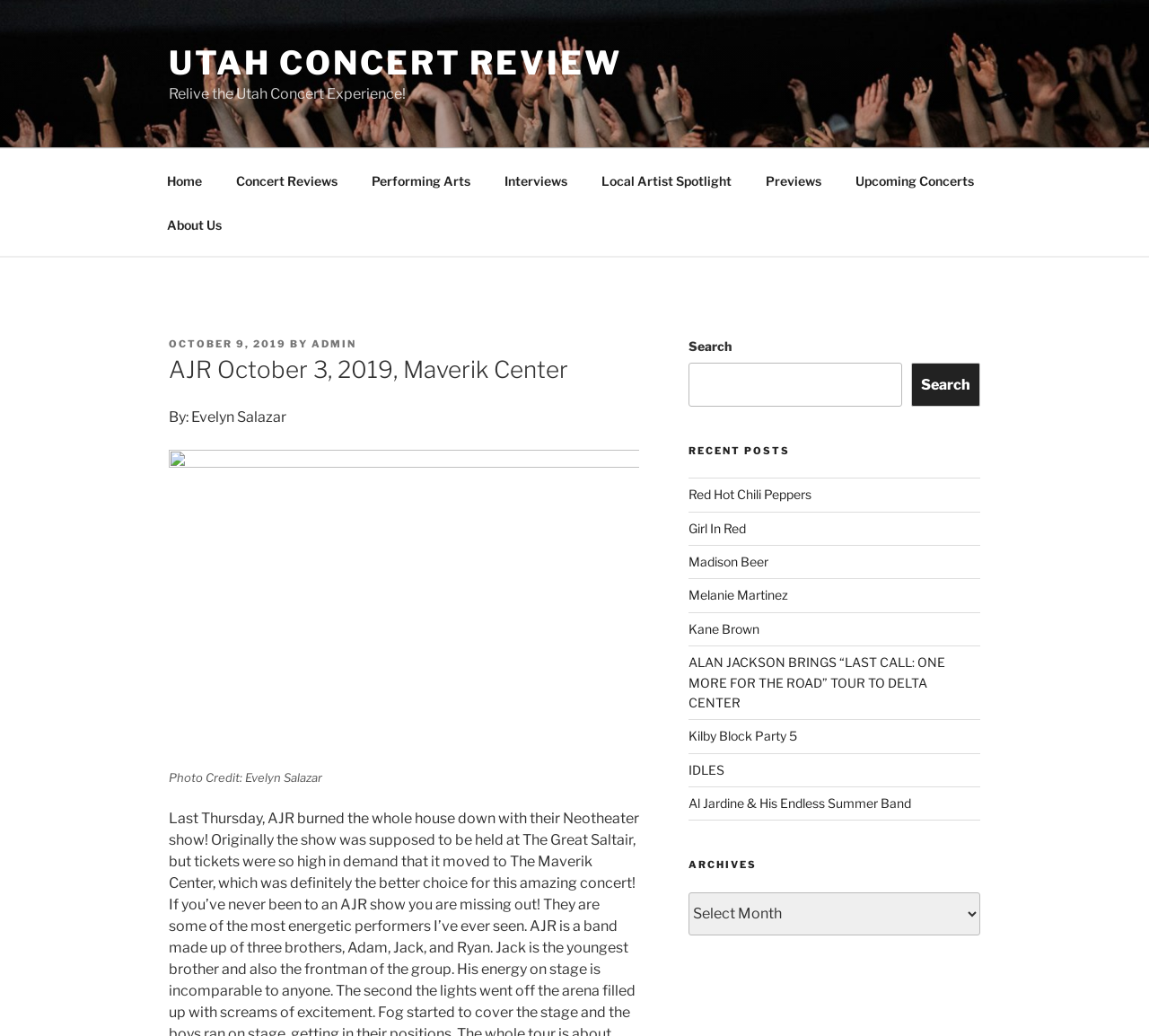Give the bounding box coordinates for this UI element: "parent_node: Search name="s"". The coordinates should be four float numbers between 0 and 1, arranged as [left, top, right, bottom].

[0.599, 0.35, 0.785, 0.392]